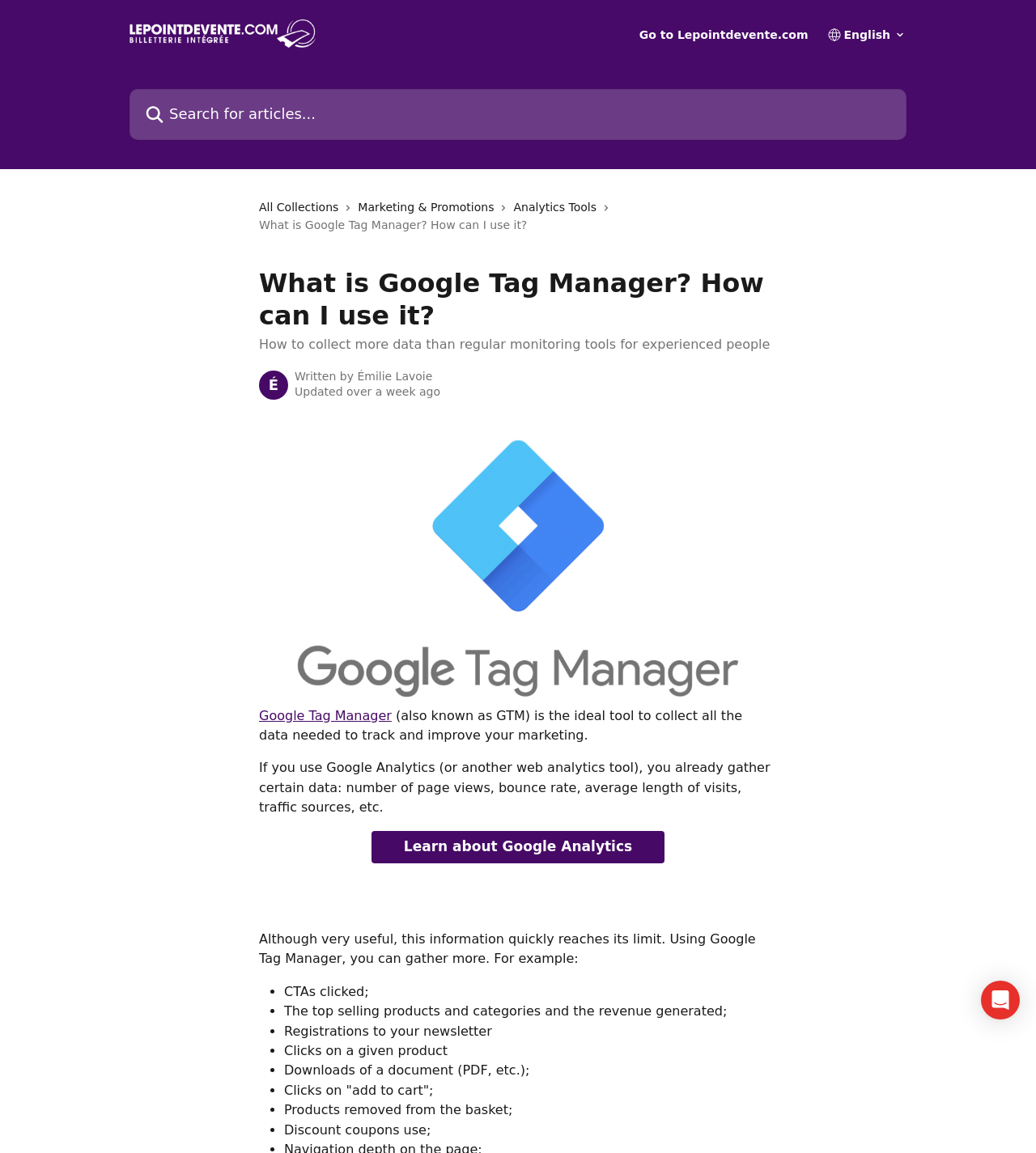Identify the bounding box coordinates of the clickable section necessary to follow the following instruction: "Open Intercom Messenger". The coordinates should be presented as four float numbers from 0 to 1, i.e., [left, top, right, bottom].

[0.947, 0.851, 0.984, 0.884]